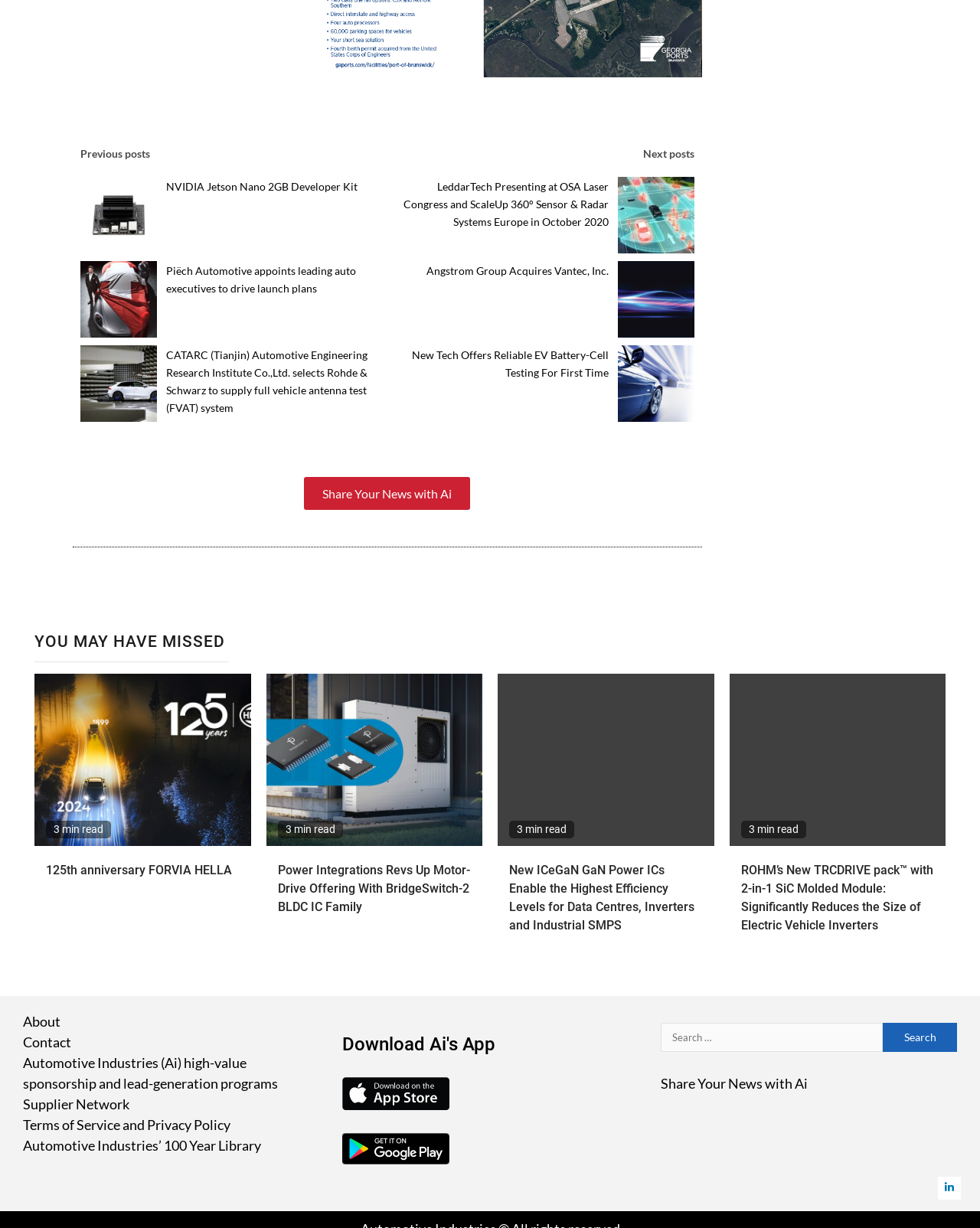Respond to the following query with just one word or a short phrase: 
What is the purpose of the 'Download Ai's App' section?

To download the Ai app